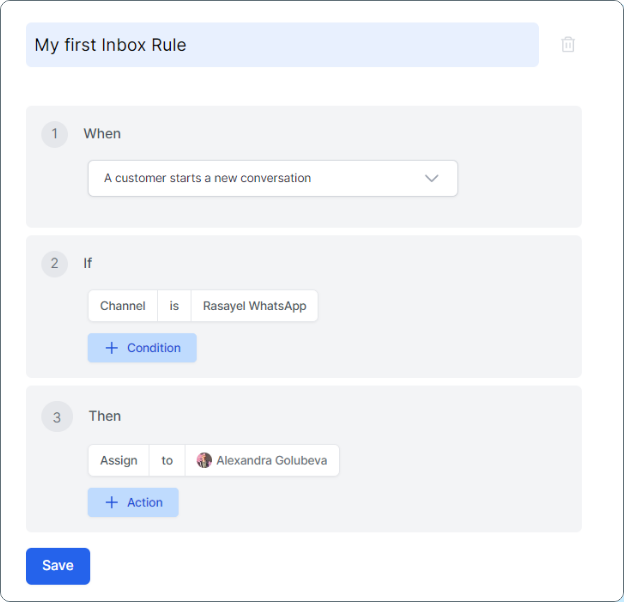Use a single word or phrase to answer the question: 
Who will be assigned the conversation?

Alexandra Golubeva